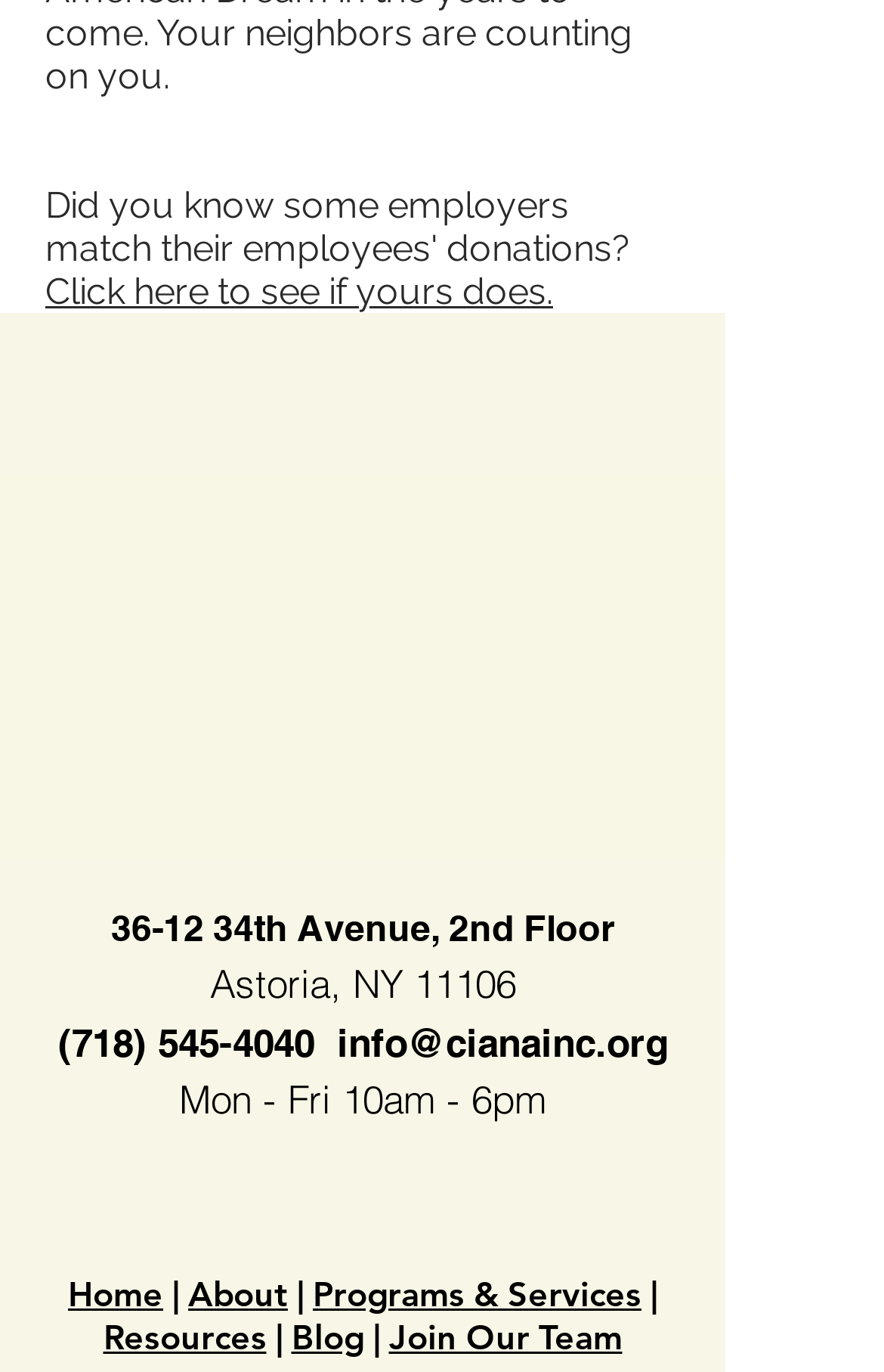What are the office hours?
Using the picture, provide a one-word or short phrase answer.

Mon - Fri 10am - 6pm